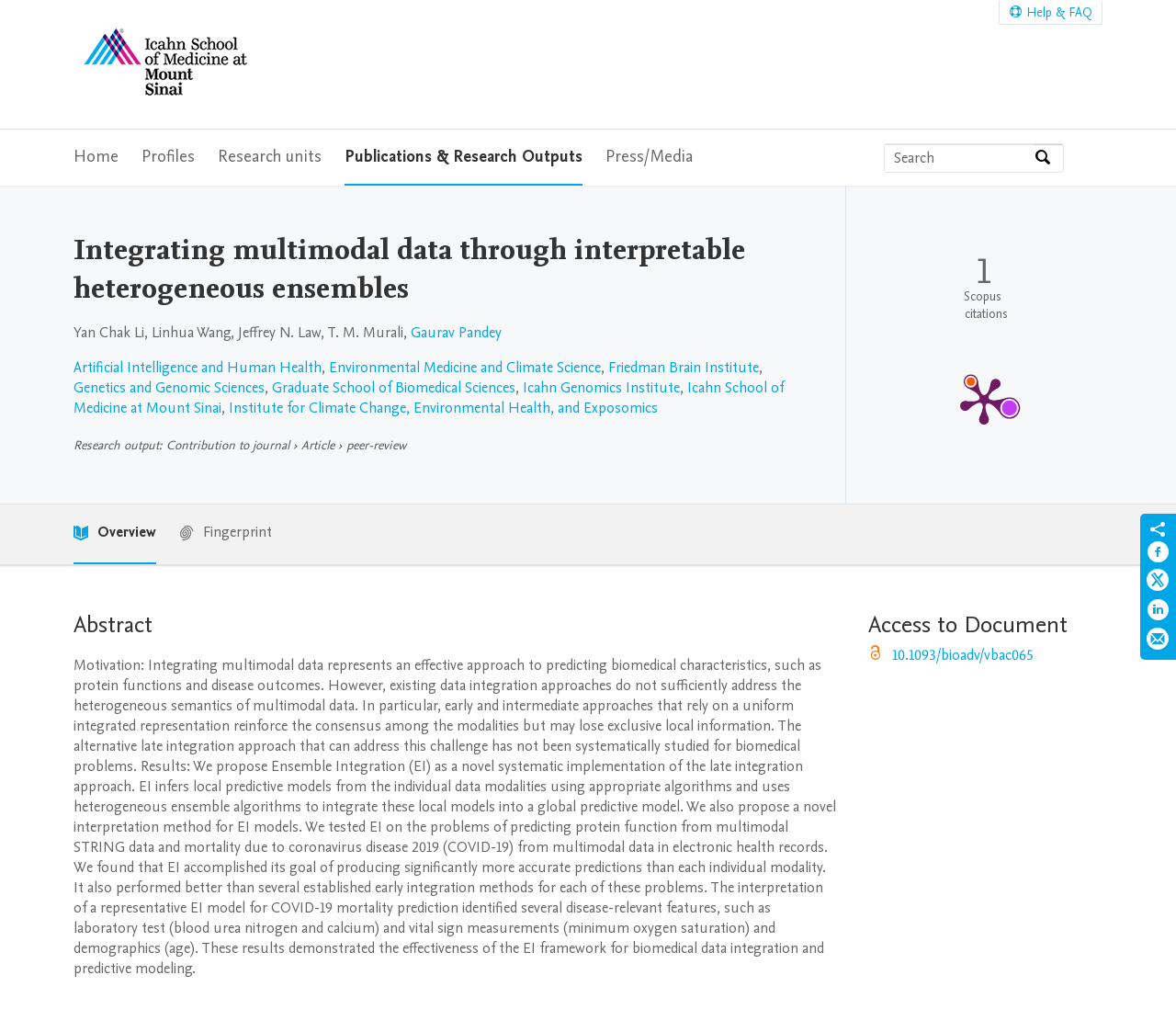Articulate a detailed summary of the webpage's content and design.

The webpage is from the Icahn School of Medicine at Mount Sinai and is focused on a research article titled "Integrating multimodal data through interpretable heterogeneous ensembles". 

At the top of the page, there are three "Skip to" links, allowing users to navigate to the main navigation, search, or main content sections. The Icahn School of Medicine at Mount Sinai logo is displayed on the top left, with a link to the home page. 

On the top right, there is a "Help & FAQ" link. Below it, there is a main navigation menu with five menu items: "Home", "Profiles", "Research units", "Publications & Research Outputs", and "Press/Media". 

A search bar is located on the top right, allowing users to search by expertise, name, or affiliation. 

The main content section is divided into several parts. The first part displays the title of the research article, followed by the authors' names, including Yan Chak Li, Linhua Wang, Jeffrey N. Law, T. M. Murali, and Gaurav Pandey. 

Below the authors' names, there are six links to different research units or institutes, including Artificial Intelligence and Human Health, Environmental Medicine and Climate Science, and the Friedman Brain Institute. 

The next section displays a research output description, including the type of contribution, which is a journal article, and the publication metrics. The publication metrics section shows the number of Scopus citations and provides a link to the PlumX Metrics Detail Page. 

The abstract of the research article is displayed below, which describes the motivation, results, and interpretation of the study. The study proposes a novel approach to integrating multimodal data for biomedical predictive modeling and demonstrates its effectiveness in predicting protein function and COVID-19 mortality.

Finally, there are links to access the document, share the article on social media, and share it by email.